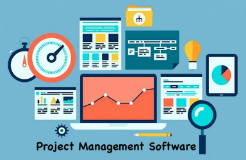What is the theme of the image?
Using the information presented in the image, please offer a detailed response to the question.

The text 'Project Management Software' at the bottom of the image highlights the theme, indicating that the image is focused on technology solutions designed to enhance efficiency in managing and tracking projects.